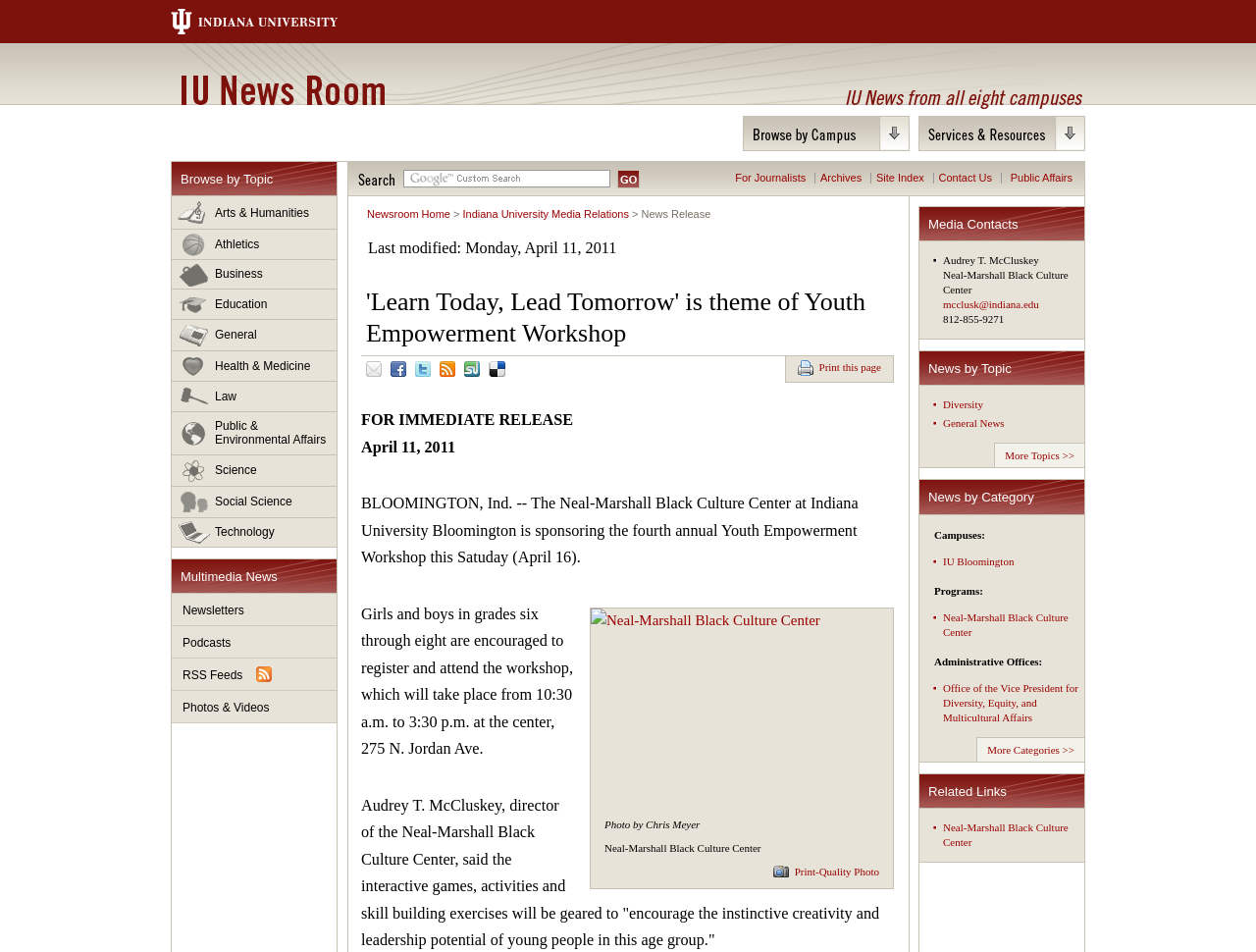Identify the bounding box coordinates of the specific part of the webpage to click to complete this instruction: "Print this page".

[0.635, 0.379, 0.702, 0.397]